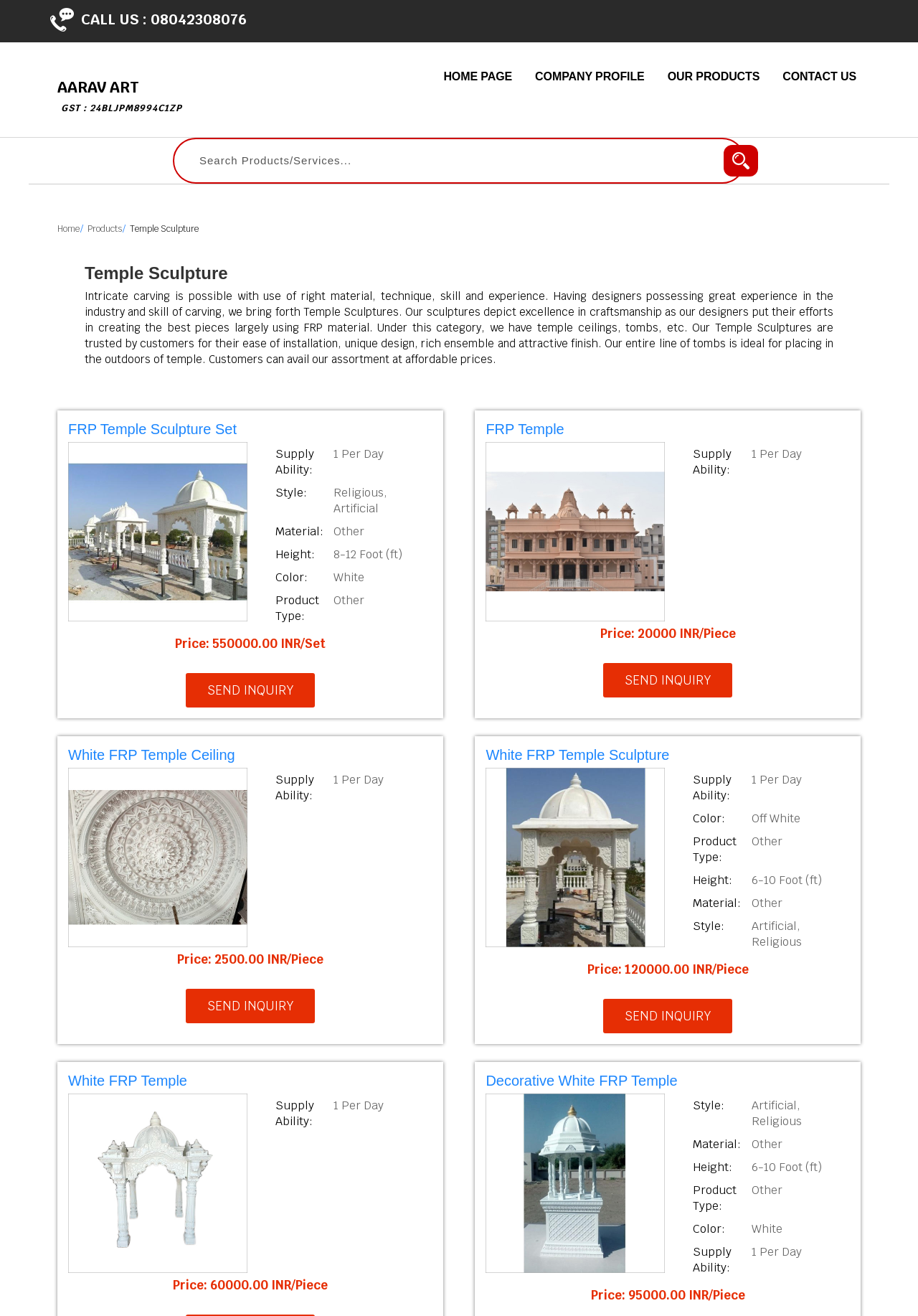Identify the bounding box coordinates of the element that should be clicked to fulfill this task: "Click on the 'Home' link". The coordinates should be provided as four float numbers between 0 and 1, i.e., [left, top, right, bottom].

[0.062, 0.17, 0.087, 0.178]